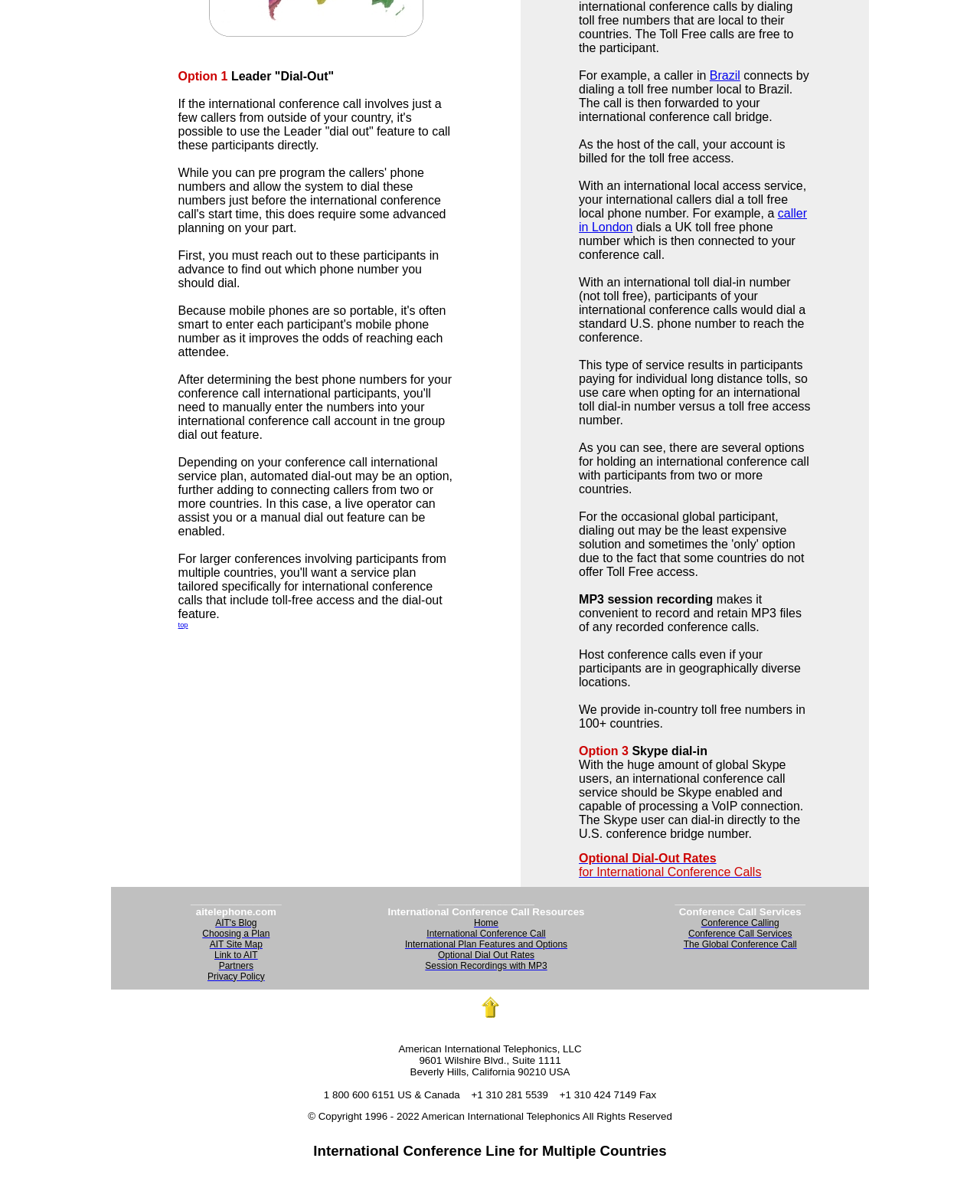From the element description: "International Plan Features and Options", extract the bounding box coordinates of the UI element. The coordinates should be expressed as four float numbers between 0 and 1, in the order [left, top, right, bottom].

[0.413, 0.779, 0.579, 0.789]